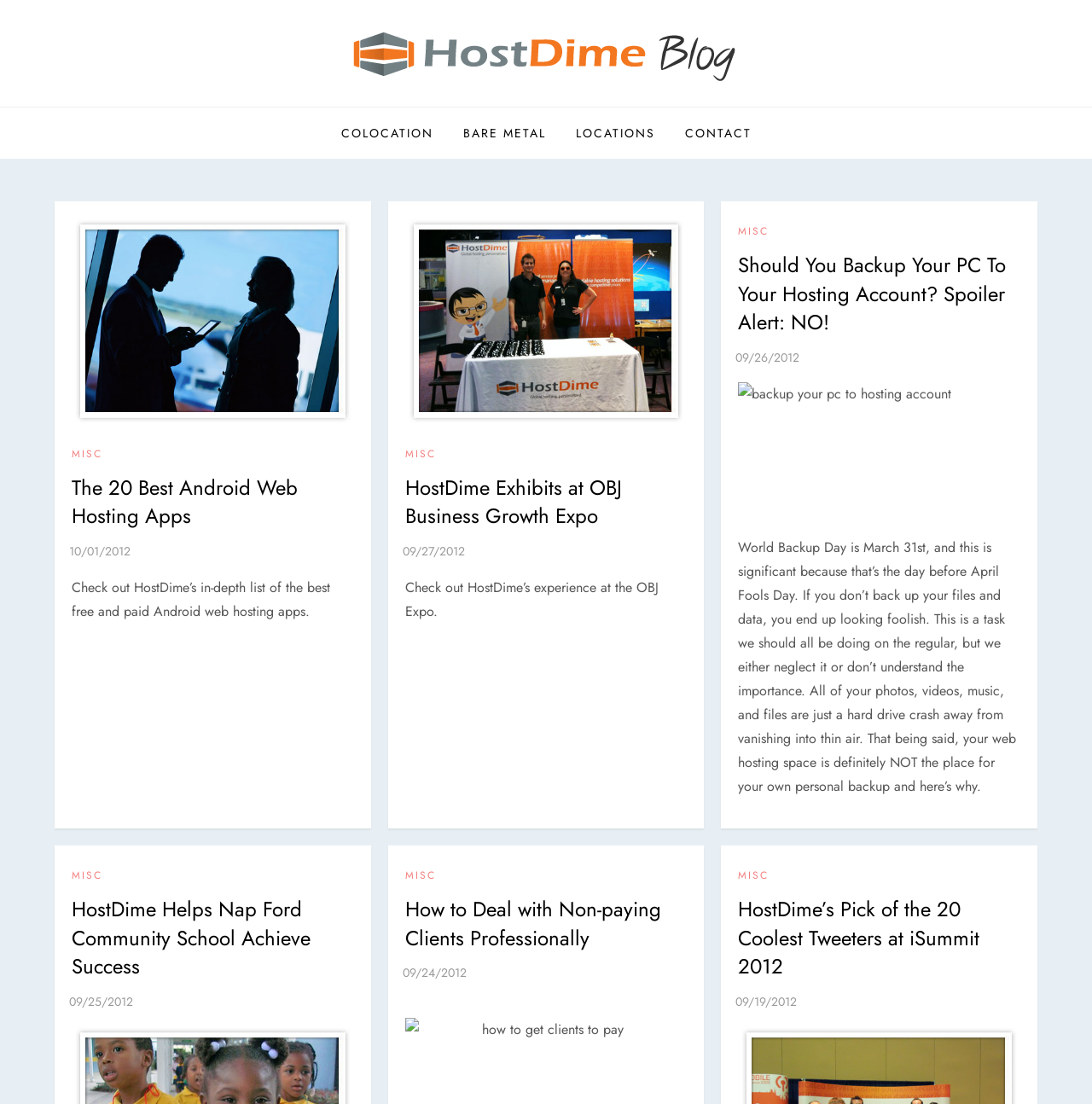Find the bounding box coordinates of the element you need to click on to perform this action: 'Read the article about the 20 Best Android Web Hosting Apps'. The coordinates should be represented by four float values between 0 and 1, in the format [left, top, right, bottom].

[0.066, 0.429, 0.324, 0.481]